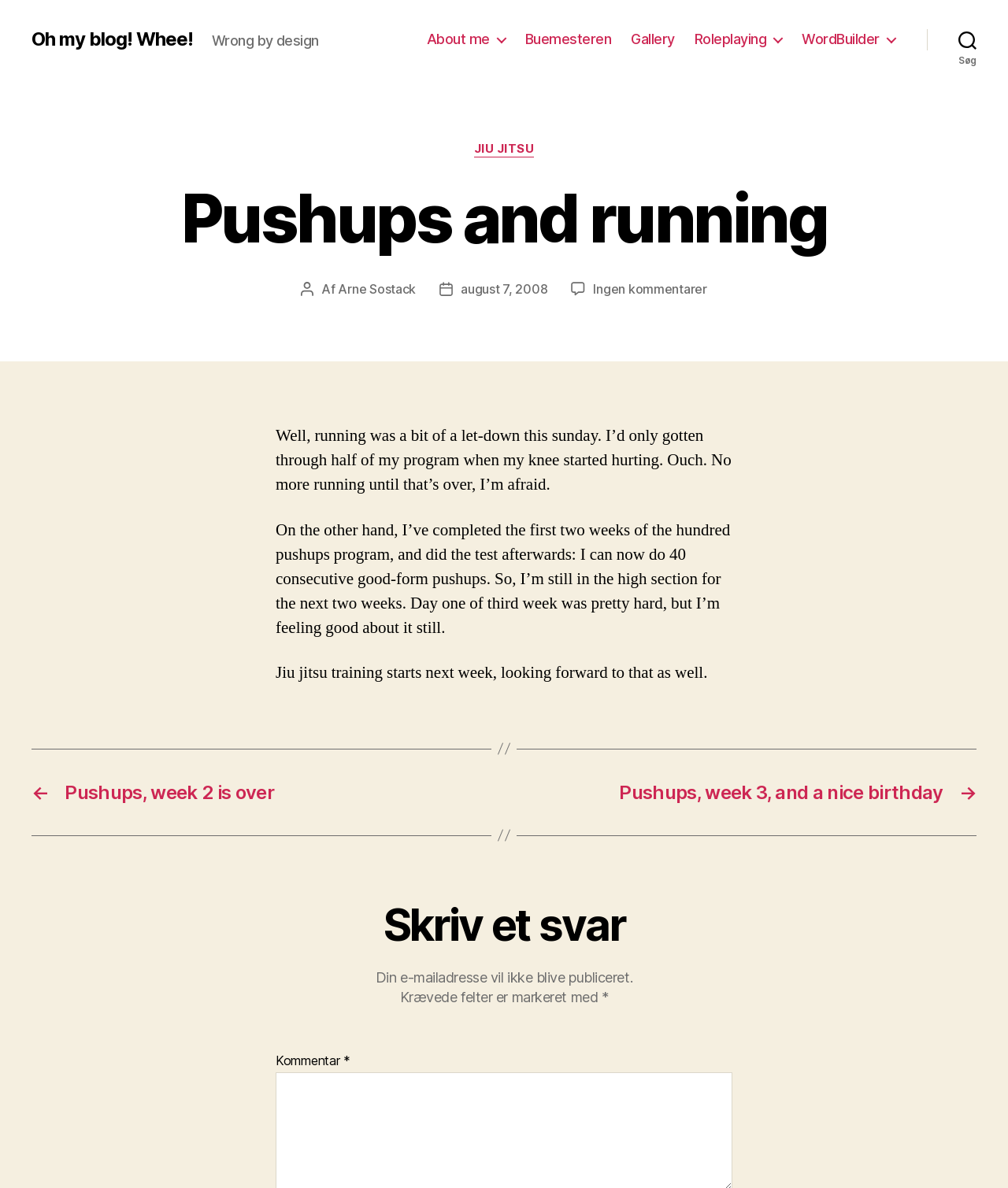What is the text of the webpage's headline?

Pushups and running